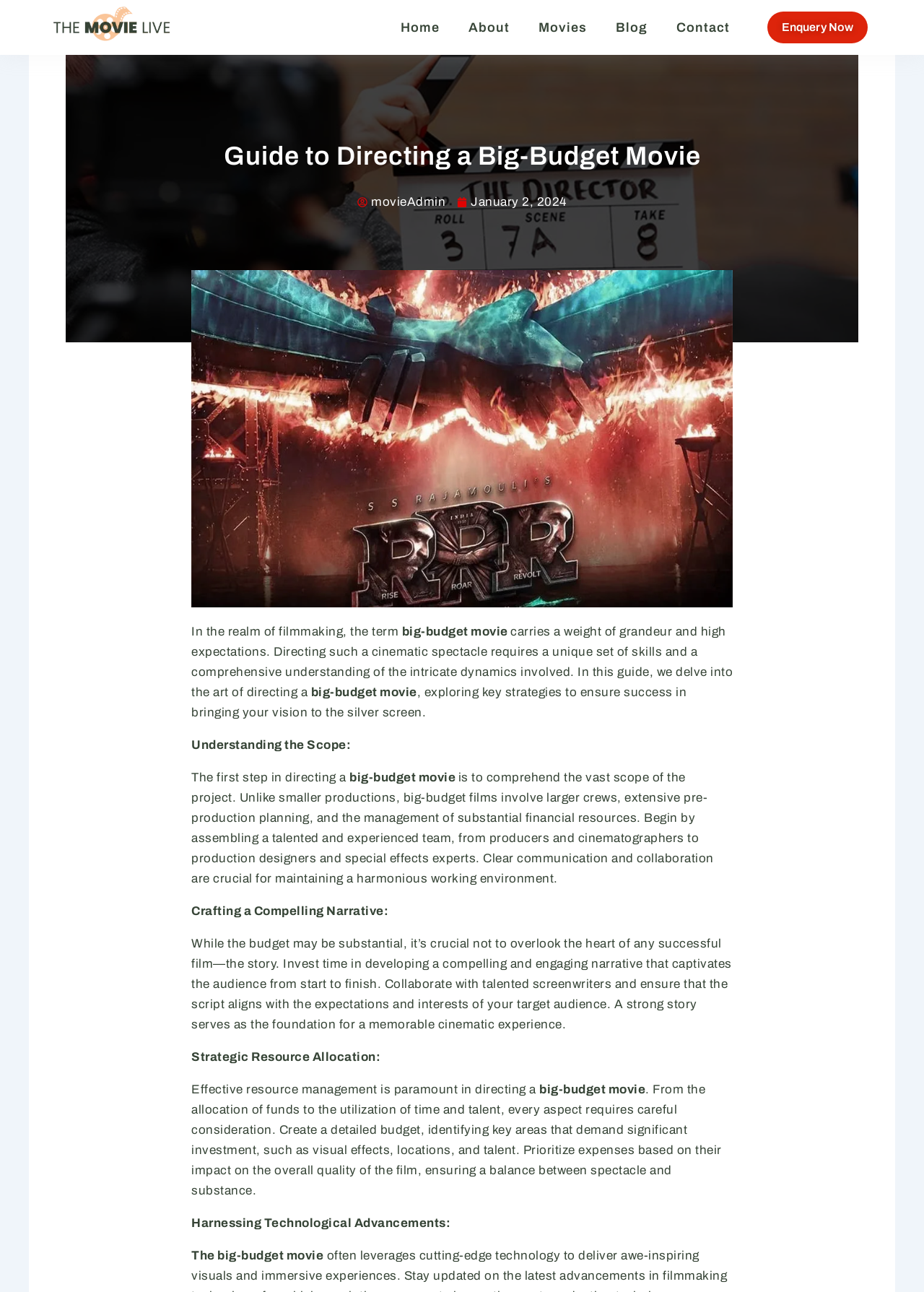Please find the bounding box coordinates of the element that needs to be clicked to perform the following instruction: "Read the blog post about directing a big-budget movie". The bounding box coordinates should be four float numbers between 0 and 1, represented as [left, top, right, bottom].

[0.071, 0.11, 0.929, 0.132]